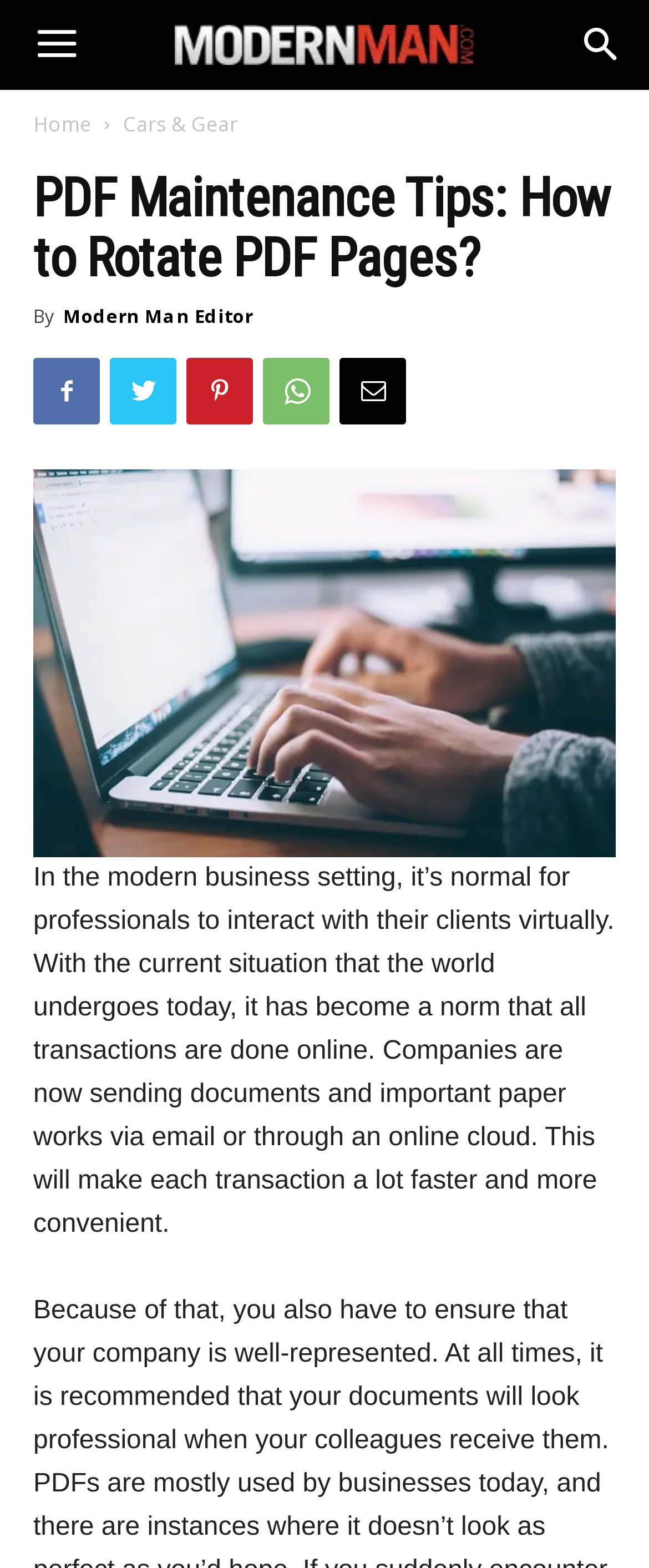Determine the bounding box coordinates for the HTML element mentioned in the following description: "alt="glenn carstens peters npxXWgQ33ZQ unsplash"". The coordinates should be a list of four floats ranging from 0 to 1, represented as [left, top, right, bottom].

[0.051, 0.299, 0.949, 0.547]